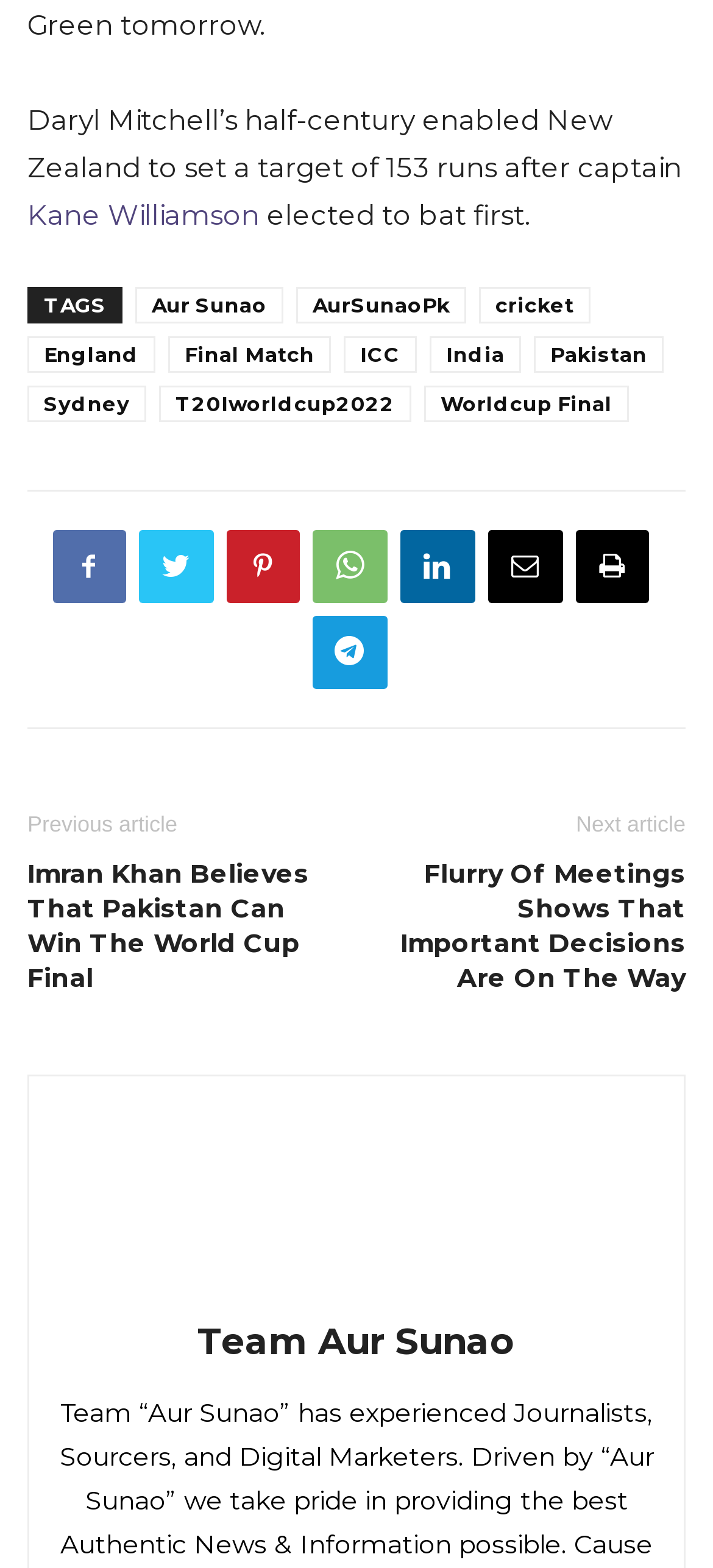What is the previous article about?
Please interpret the details in the image and answer the question thoroughly.

The answer can be found in the link to the previous article, which has the title 'Imran Khan Believes That Pakistan Can Win The World Cup Final'.